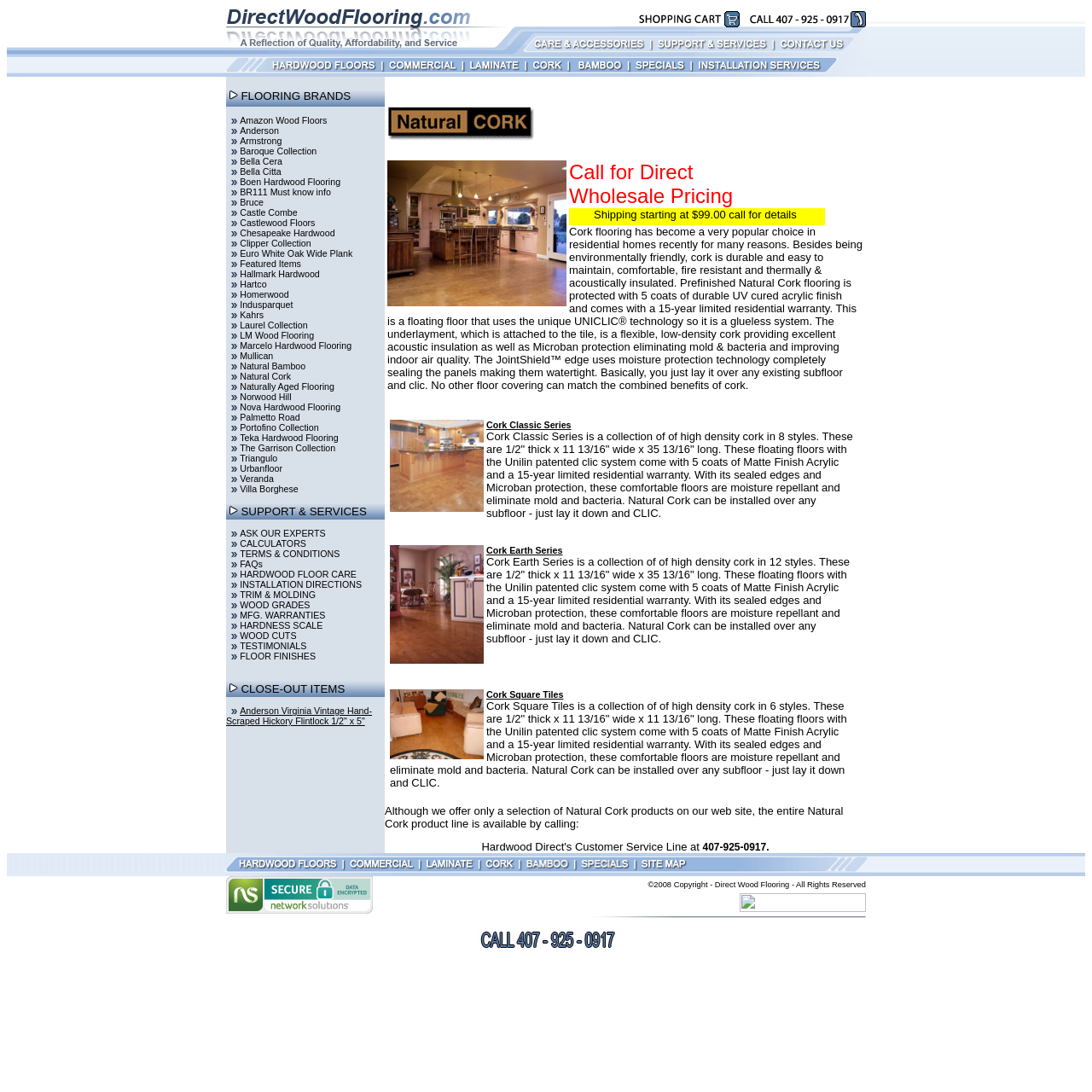Please locate the bounding box coordinates of the element that should be clicked to complete the given instruction: "Click on Hardwood Floors".

[0.206, 0.059, 0.349, 0.069]